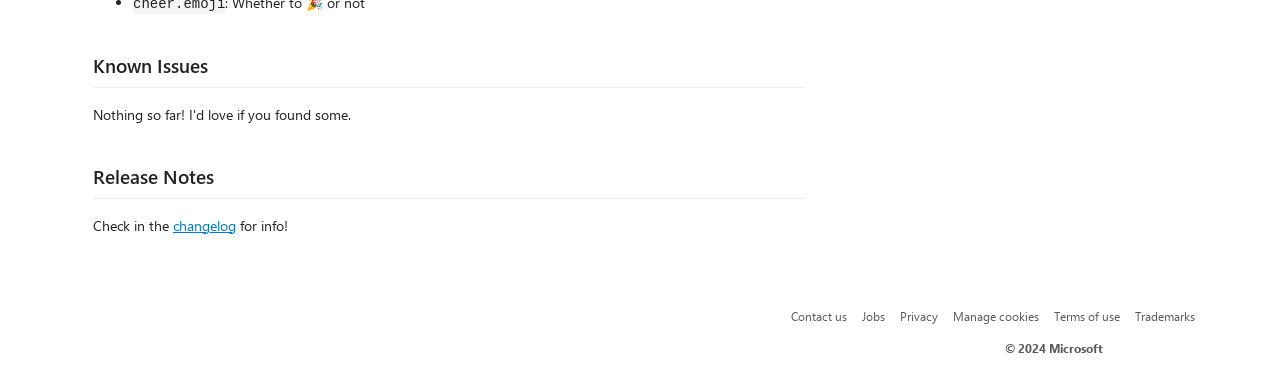Please determine the bounding box coordinates for the element with the description: "Manage cookies".

[0.745, 0.83, 0.812, 0.873]